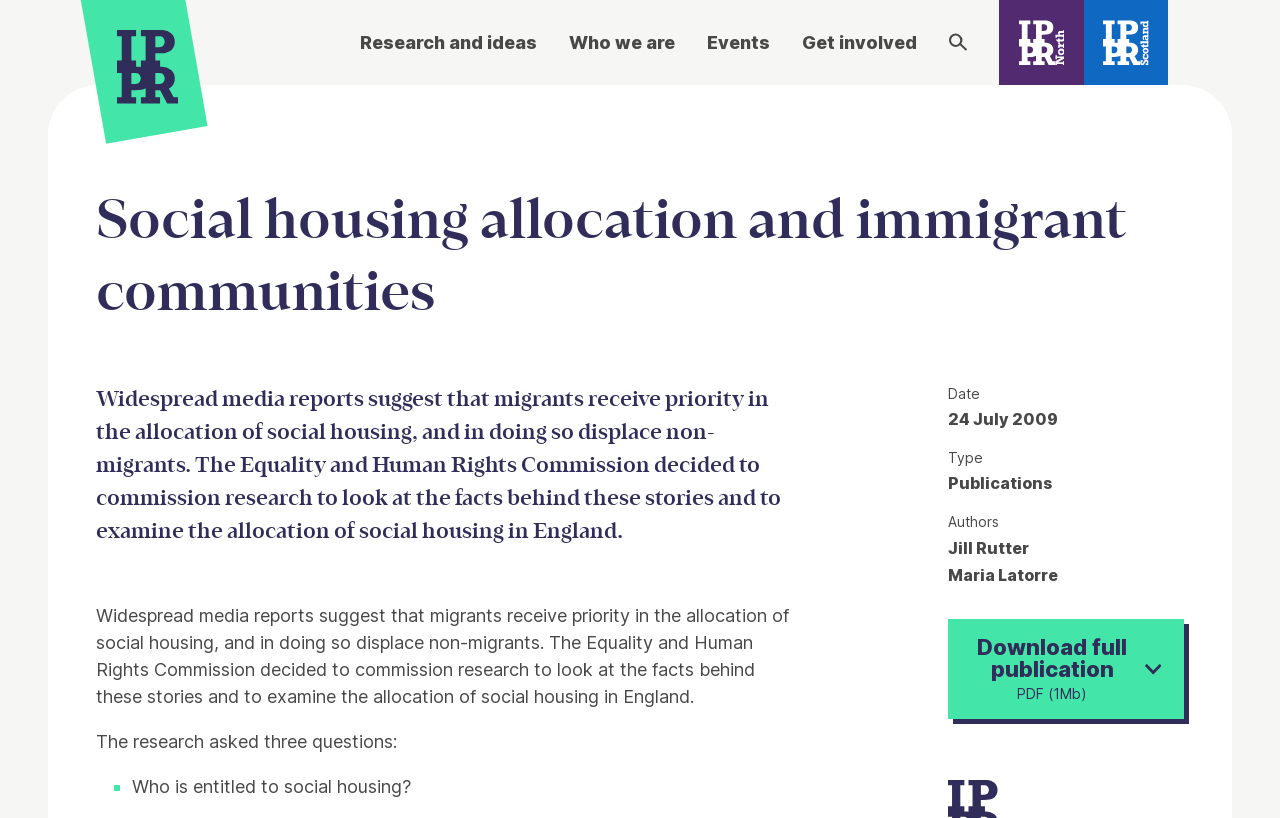Please identify the coordinates of the bounding box for the clickable region that will accomplish this instruction: "Search for something".

[0.741, 0.041, 0.755, 0.063]